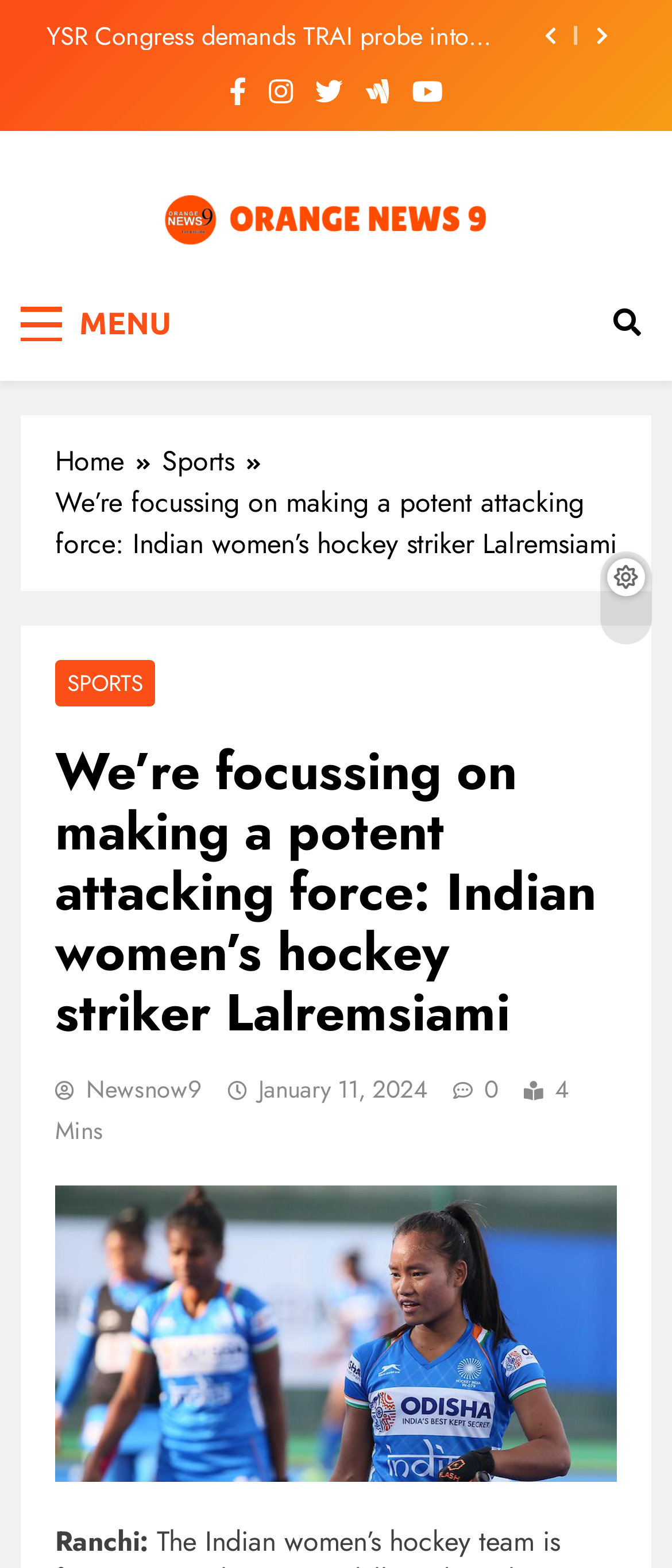Please respond to the question with a concise word or phrase:
How long ago was the news article published?

4 Mins